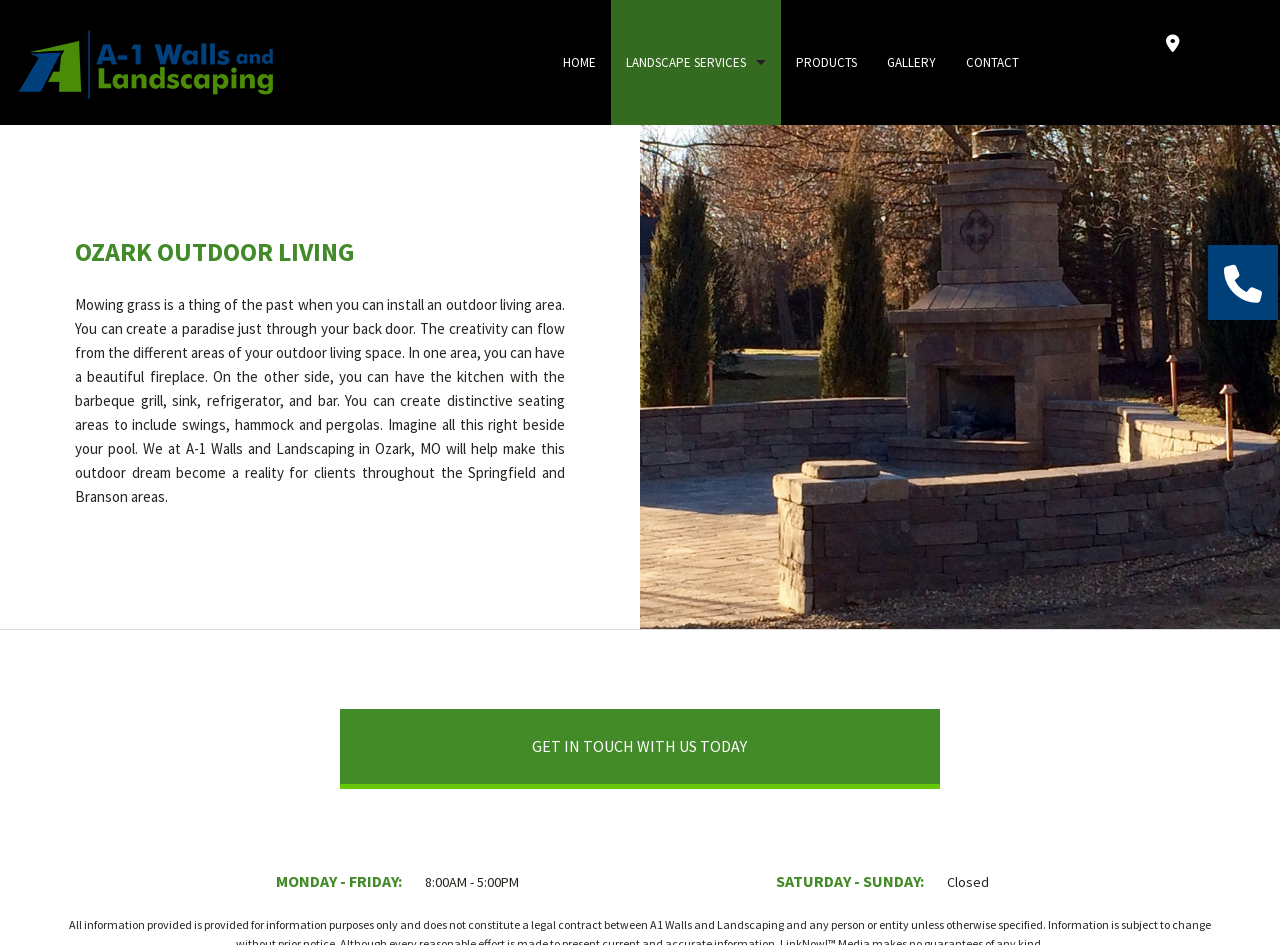Please study the image and answer the question comprehensively:
What is the company's business hours on Saturday to Sunday?

The business hours can be found in the time element on the webpage, which is located at the bottom of the page. The time element has two parts, one for Monday to Friday and one for Saturday to Sunday. The Saturday to Sunday business hours are specified as Closed, meaning the company is not open on weekends.